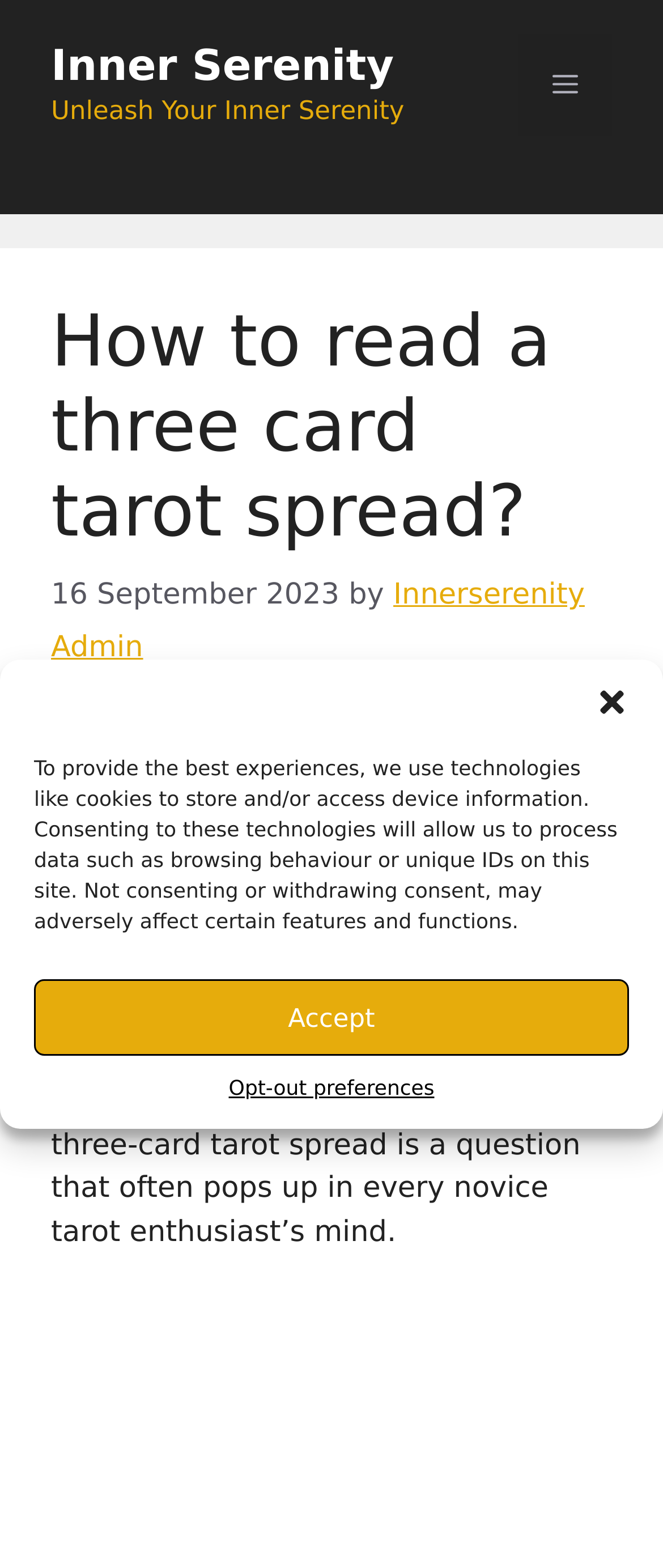Provide an in-depth description of the elements and layout of the webpage.

The webpage is about tarot reading, specifically introducing the concept of a three-card tarot spread. At the top of the page, there is a banner with the site's name, "Inner Serenity", and a navigation menu toggle button on the right side. Below the banner, there is a heading that reads "How to read a three card tarot spread?".

On the top-right corner of the page, there is a dialog box for managing cookie consent, which can be closed by clicking the "Close dialogue" button. Inside the dialog box, there is a description of how the site uses technologies like cookies to store and access device information, along with buttons to "Accept" or opt-out of these technologies.

The main content of the page starts with a heading "Introduction to Tarot Reading" followed by a paragraph of text that explains the purpose of the article, which is to help novice tarot enthusiasts understand how to read a three-card tarot spread. The text is positioned below the heading and spans across the width of the page.

There are no images on the page. The overall layout is organized, with clear headings and concise text.